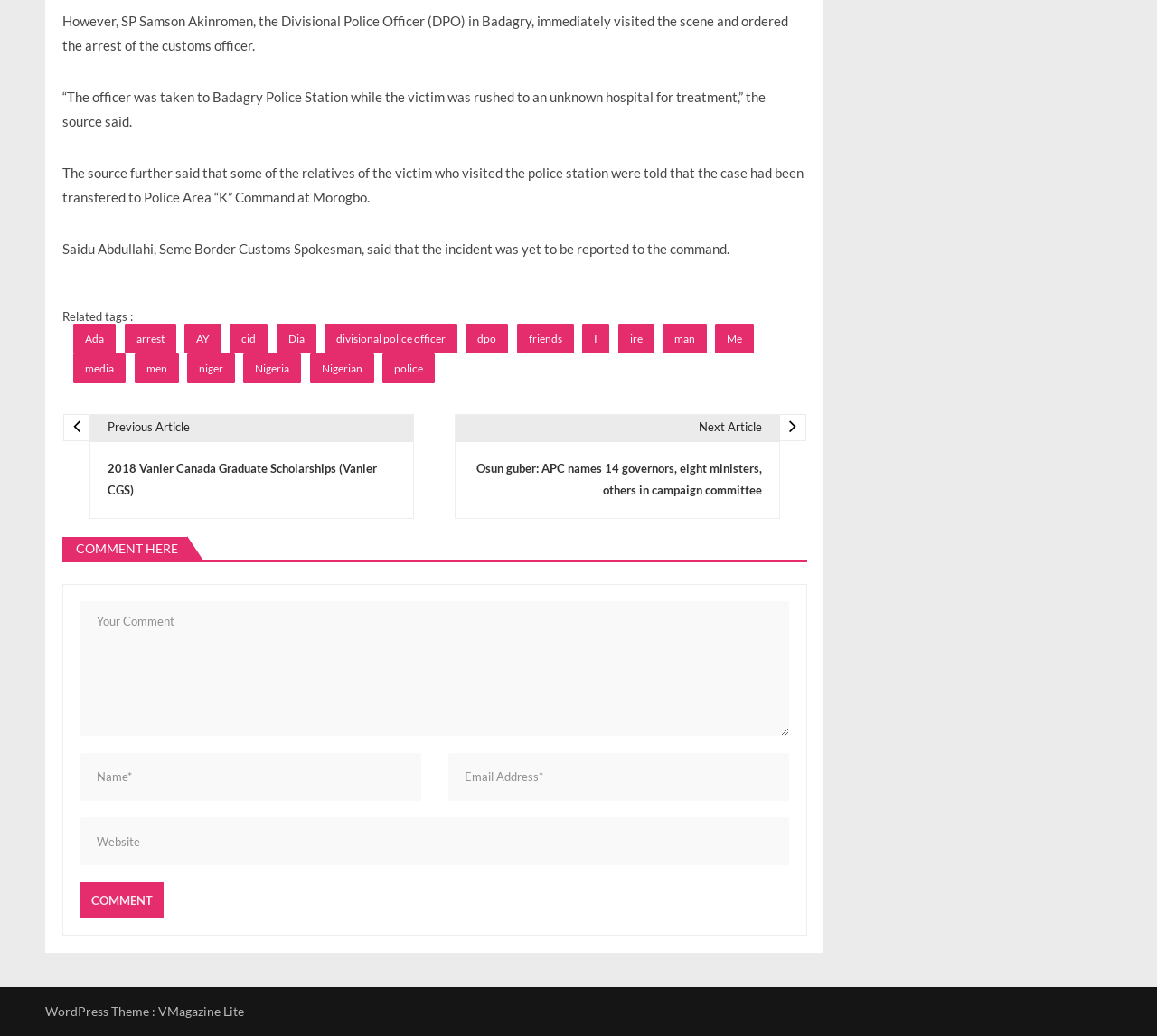Provide a brief response to the question using a single word or phrase: 
What is the purpose of the textbox with the label 'COMMENT HERE'?

To leave a comment